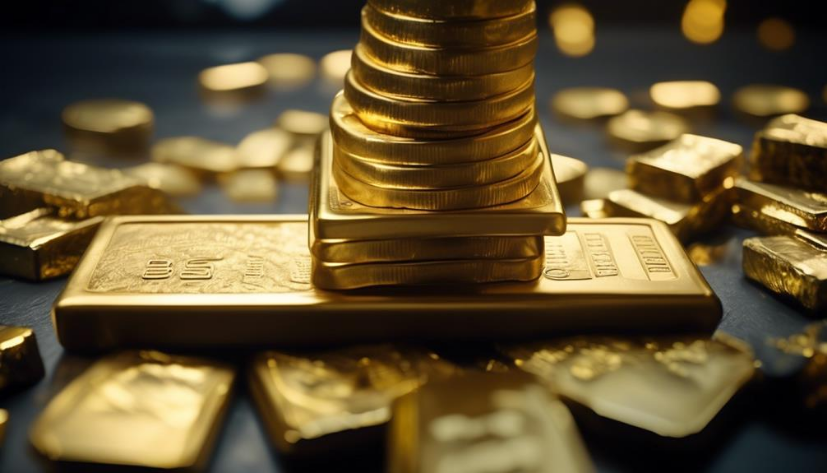Offer a detailed account of the various components present in the image.

The image features a striking arrangement of gold bullion, including a stack of shiny gold coins positioned atop several gold bars. The bars and coins glisten under warm lighting, casting a luxurious aura that emphasizes the value of gold as an investment. Surrounding the central stack are additional rectangles and squares of gold, suggesting a diverse collection of gold assets. This visual representation highlights the theme of wealth and investment choices, particularly in the context of comparing gold to stocks, as discussed in the accompanying article titled "Stocks Vs. Gold: Risk Analysis." The image effectively captures the allure and significance of gold in financial planning and investment strategies.